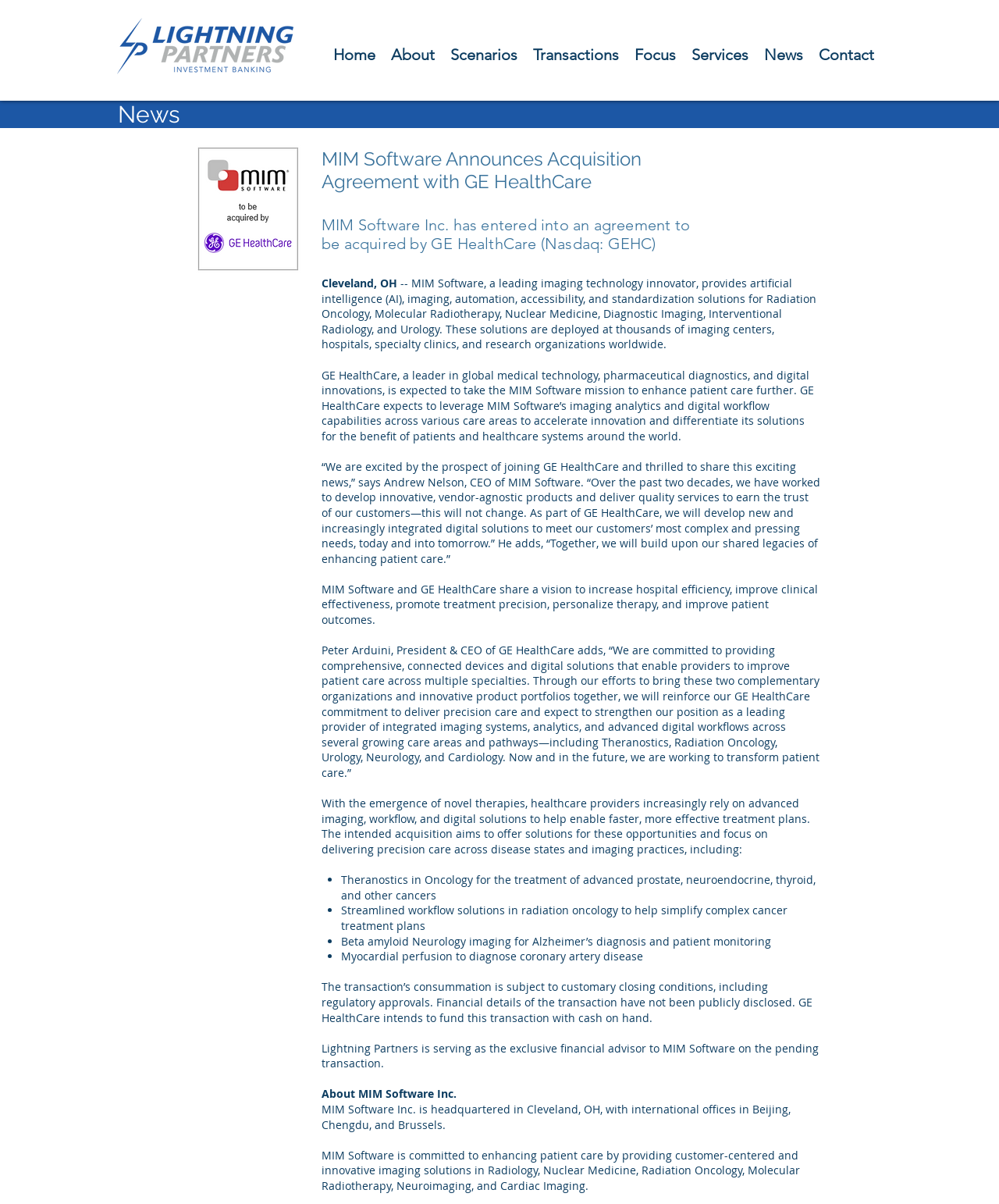Who is serving as the exclusive financial advisor to MIM Software? Refer to the image and provide a one-word or short phrase answer.

Lightning Partners